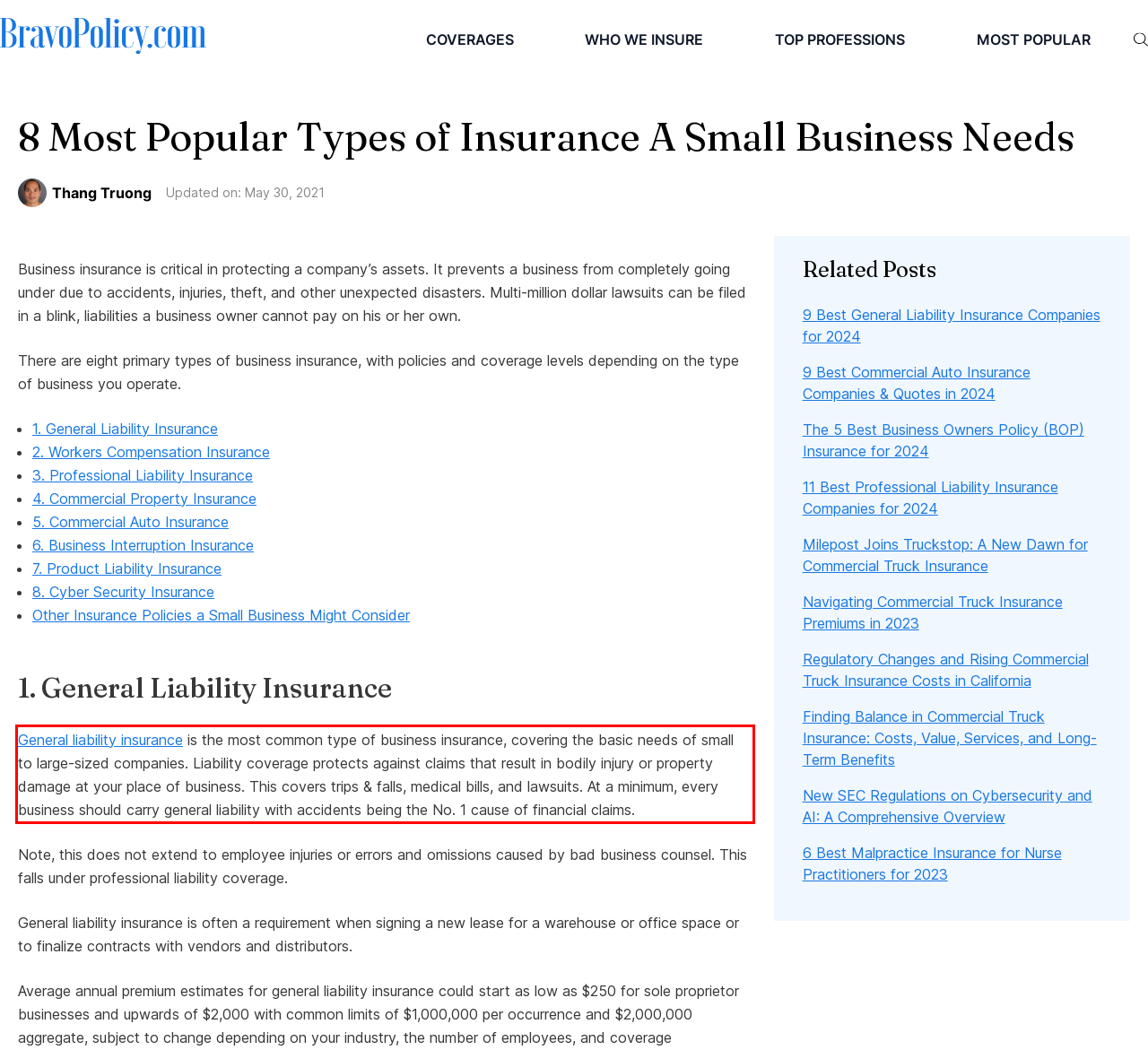Please examine the webpage screenshot and extract the text within the red bounding box using OCR.

General liability insurance is the most common type of business insurance, covering the basic needs of small to large-sized companies. Liability coverage protects against claims that result in bodily injury or property damage at your place of business. This covers trips & falls, medical bills, and lawsuits. At a minimum, every business should carry general liability with accidents being the No. 1 cause of financial claims.